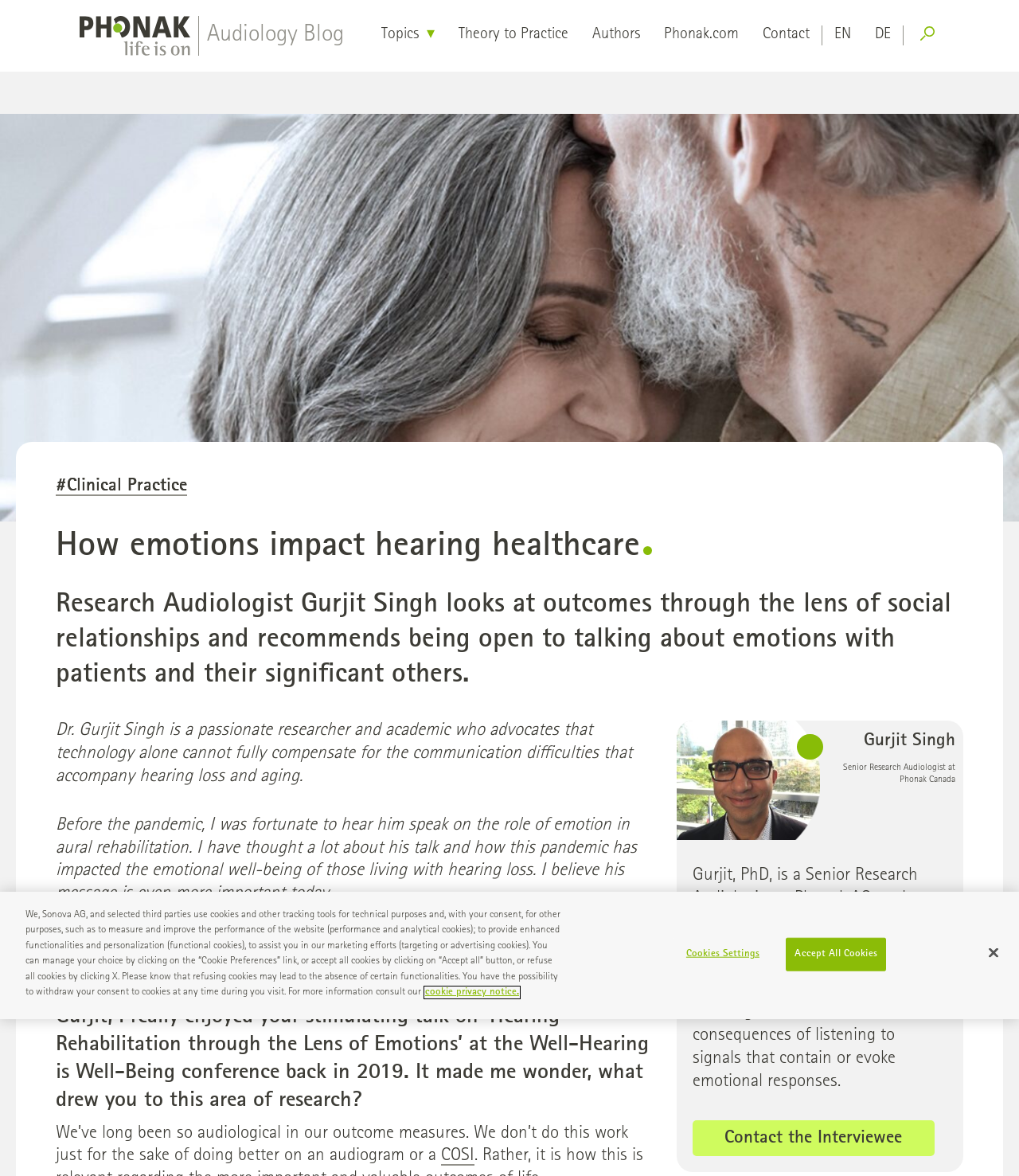Pinpoint the bounding box coordinates of the clickable area necessary to execute the following instruction: "Visit the 'Audiology Blog'". The coordinates should be given as four float numbers between 0 and 1, namely [left, top, right, bottom].

[0.078, 0.014, 0.338, 0.047]